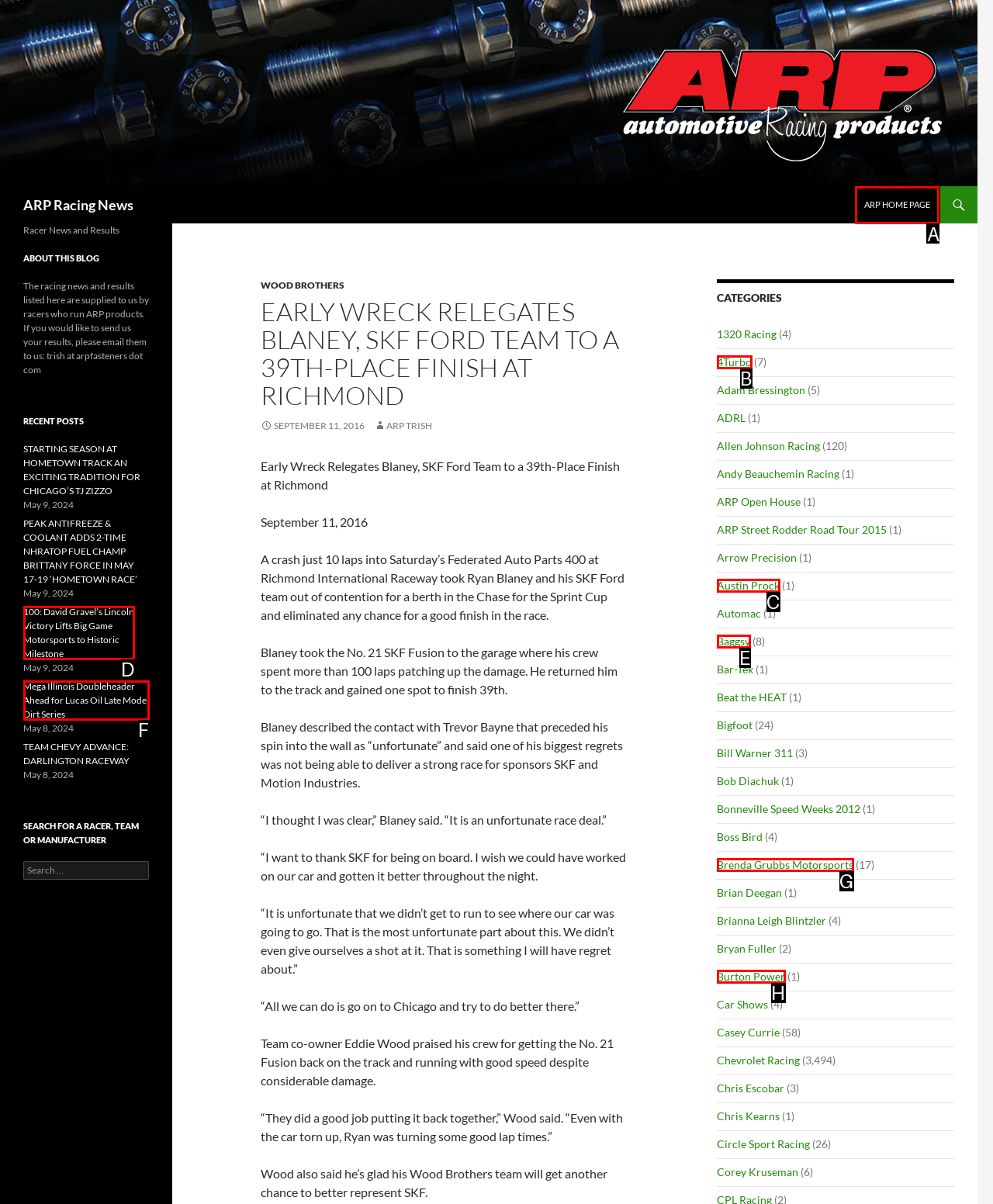Identify the letter of the option to click in order to go to ARP Racing News homepage. Answer with the letter directly.

A